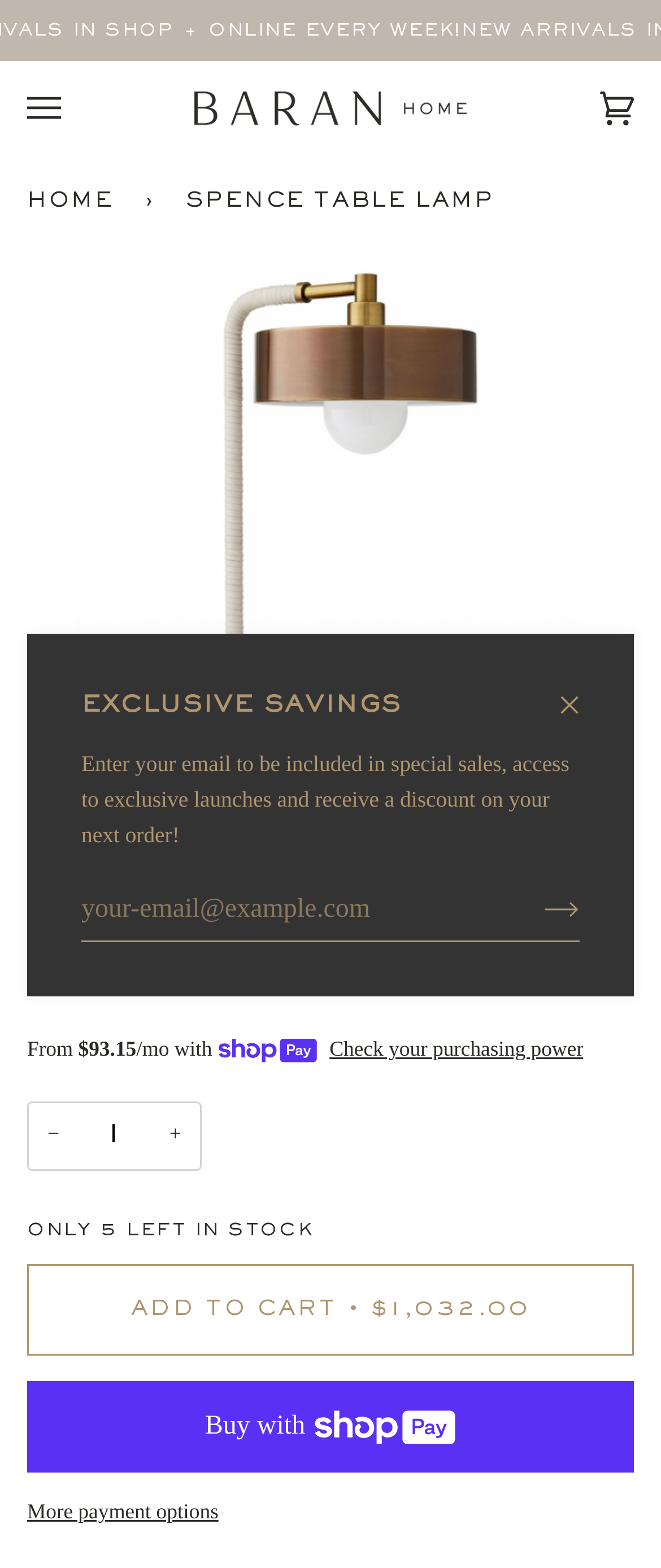Bounding box coordinates should be in the format (top-left x, top-left y, bottom-right x, bottom-right y) and all values should be floating point numbers between 0 and 1. Determine the bounding box coordinate for the UI element described as: Cart $0.00 (0)

[0.805, 0.039, 0.959, 0.099]